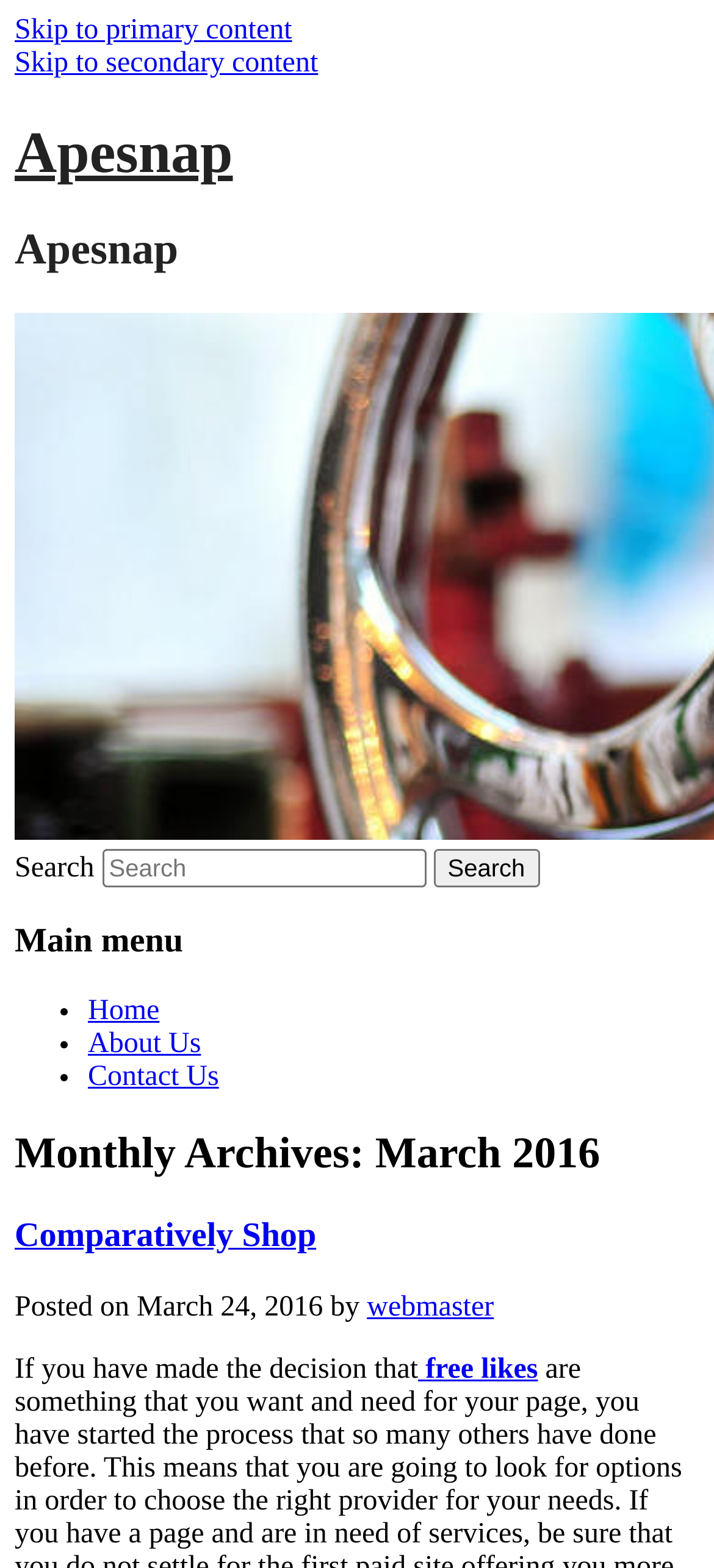Determine the bounding box coordinates of the target area to click to execute the following instruction: "Read about Comparatively Shop."

[0.021, 0.776, 0.443, 0.801]